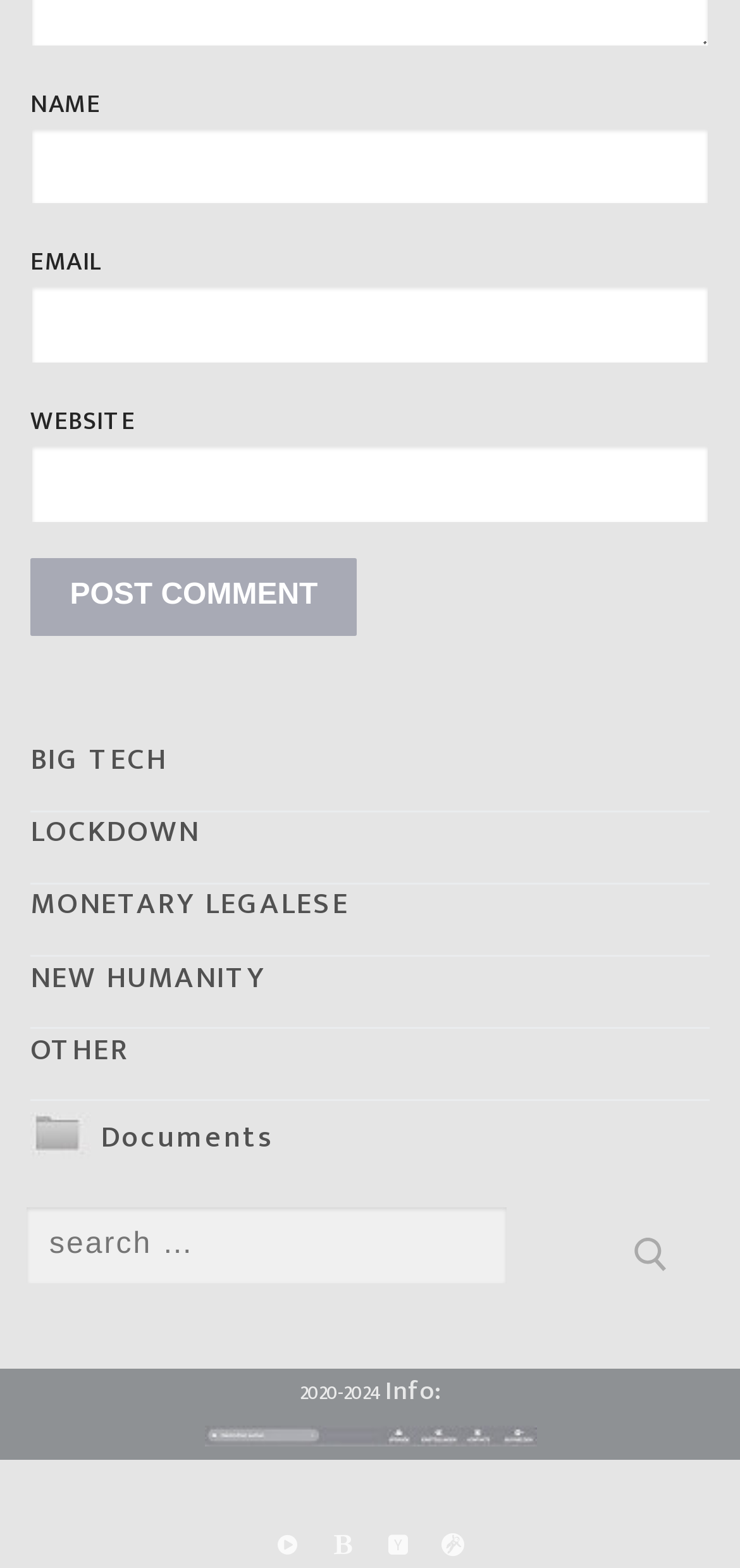Please locate the bounding box coordinates of the element's region that needs to be clicked to follow the instruction: "Add 'How To Teach Your Baby To Read' to wishlist". The bounding box coordinates should be provided as four float numbers between 0 and 1, i.e., [left, top, right, bottom].

None